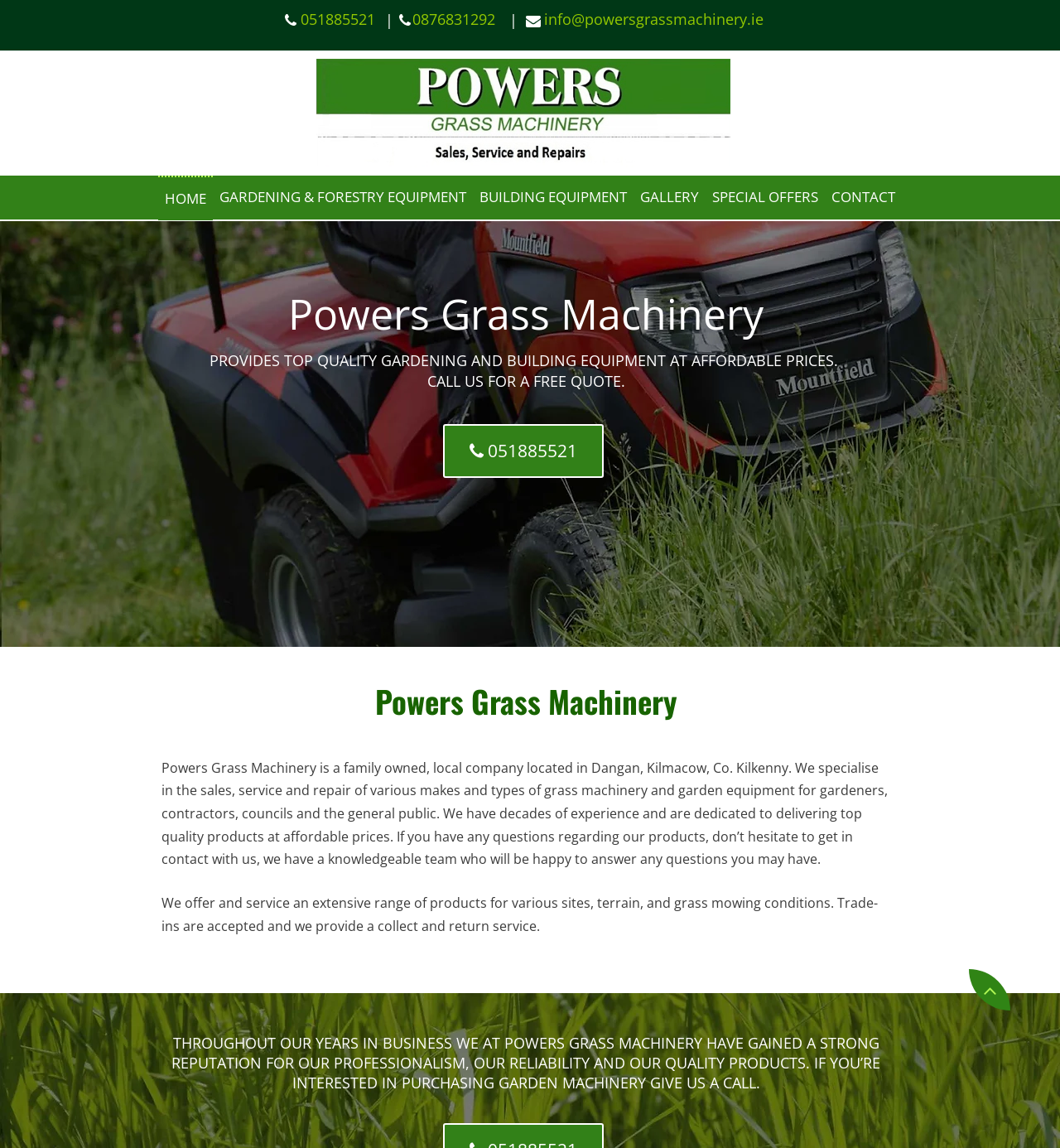What service does Powers Grass Machinery offer for trade-ins?
Refer to the image and give a detailed response to the question.

The StaticText element with the text 'We offer and service an extensive range of products for various sites, terrain, and grass mowing conditions. Trade-ins are accepted and we provide a collect and return service.' mentions that Powers Grass Machinery offers a collect and return service for trade-ins.